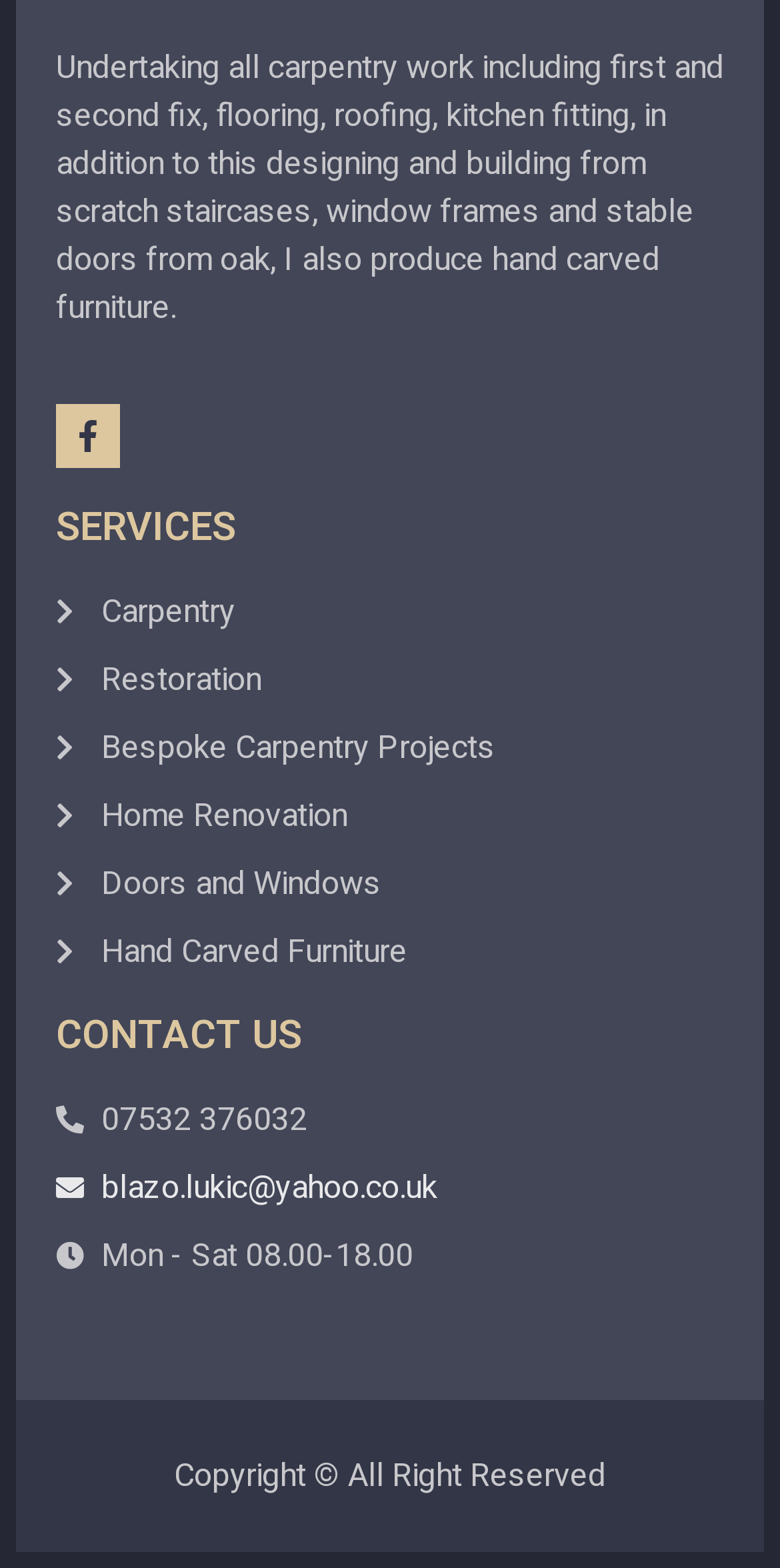Find the bounding box coordinates of the UI element according to this description: "blazo.lukic@yahoo.co.uk".

[0.072, 0.742, 0.928, 0.773]